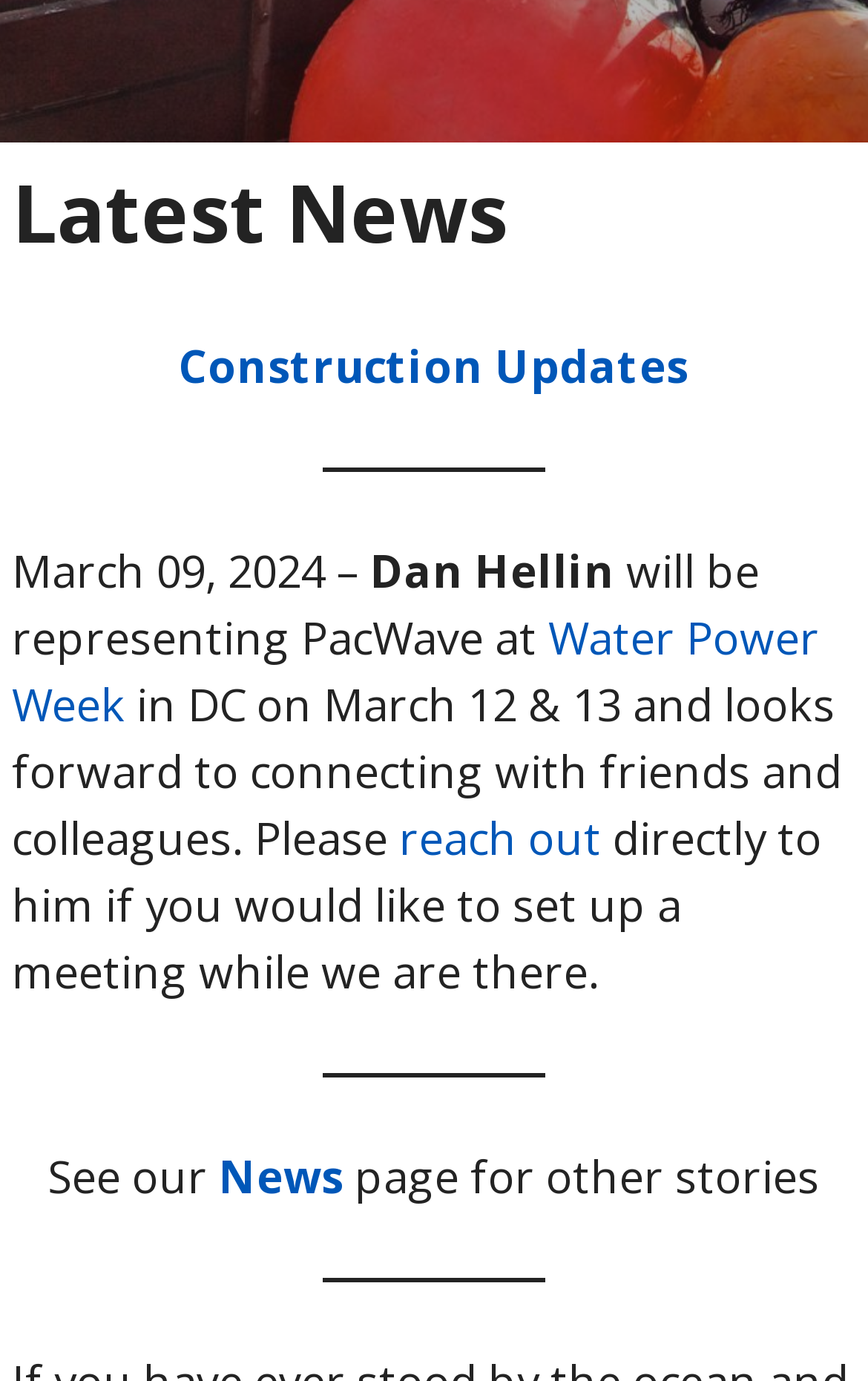Kindly respond to the following question with a single word or a brief phrase: 
Who will be representing PacWave at Water Power Week?

Dan Hellin